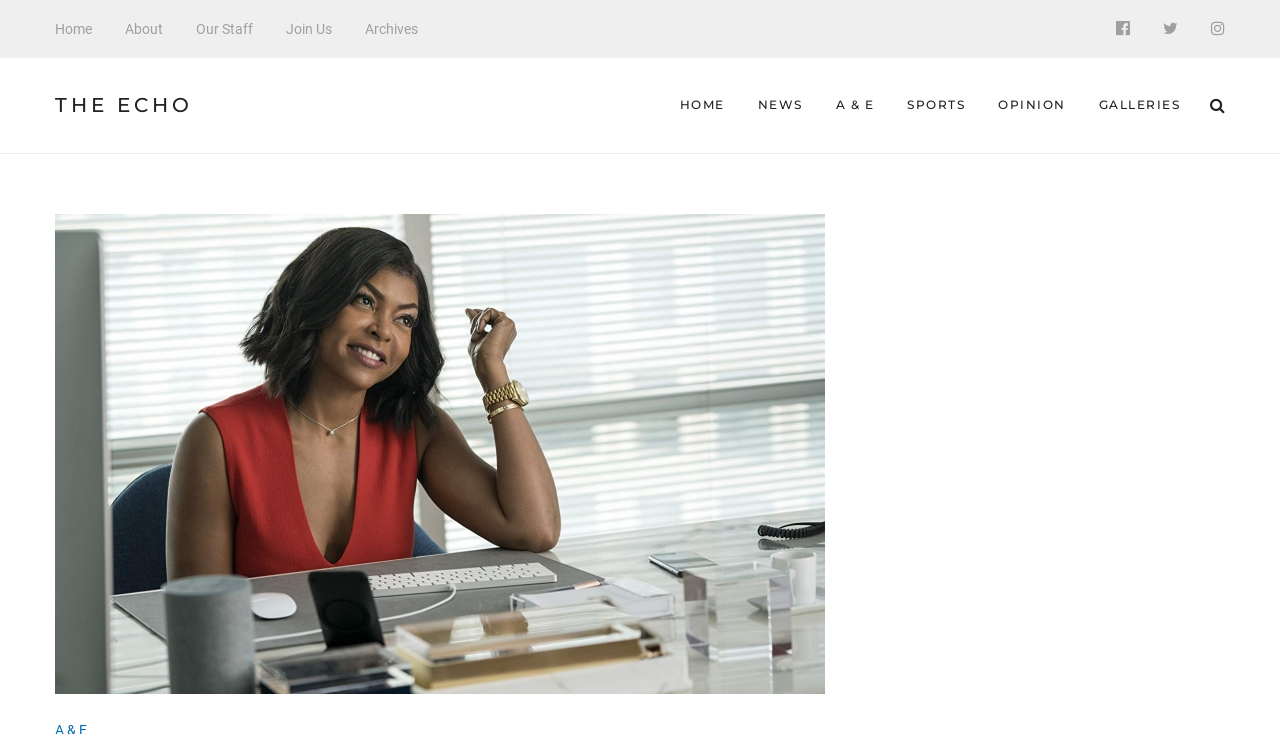Produce a meticulous description of the webpage.

The webpage appears to be an article from an online publication called "The Echo". At the top left corner, there are five links: "Home", "About", "Our Staff", "Join Us", and "Archives". To the right of these links, there are three social media icons. Below these links, there is a larger link to "THE ECHO" and another set of links to different sections of the publication, including "HOME", "NEWS", "A & E", "SPORTS", "OPINION", and "GALLERIES". 

On the right side of the page, near the top, there is a search button represented by a magnifying glass icon. The main content of the page is an article titled "“What Men Want” Was for this Movie to End", which takes up most of the page. The article has a large image associated with it, which spans about two-thirds of the page width. At the bottom of the page, there are two smaller images: one appears to be a movie reel icon, and the other is a poster for Compassion Week.